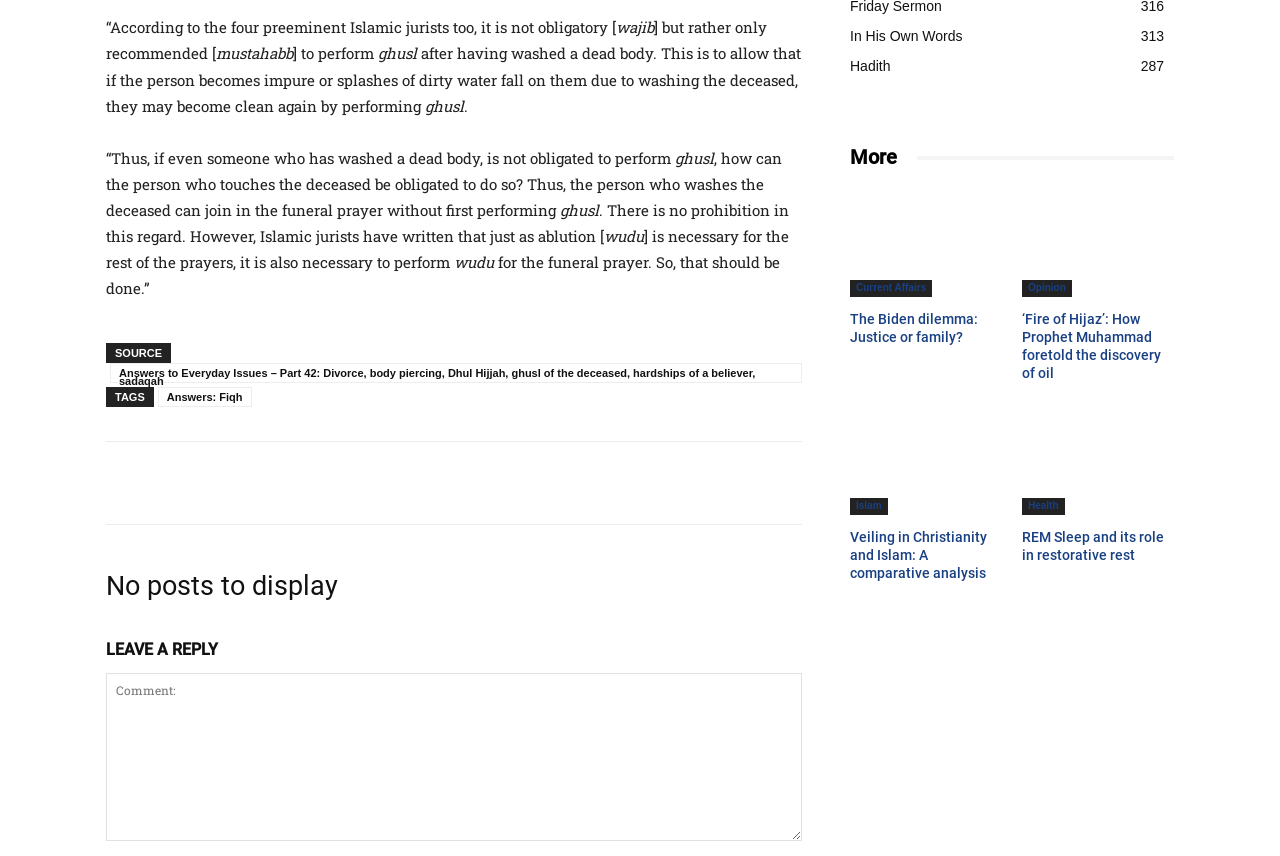How many social media sharing links are available?
Please look at the screenshot and answer in one word or a short phrase.

4